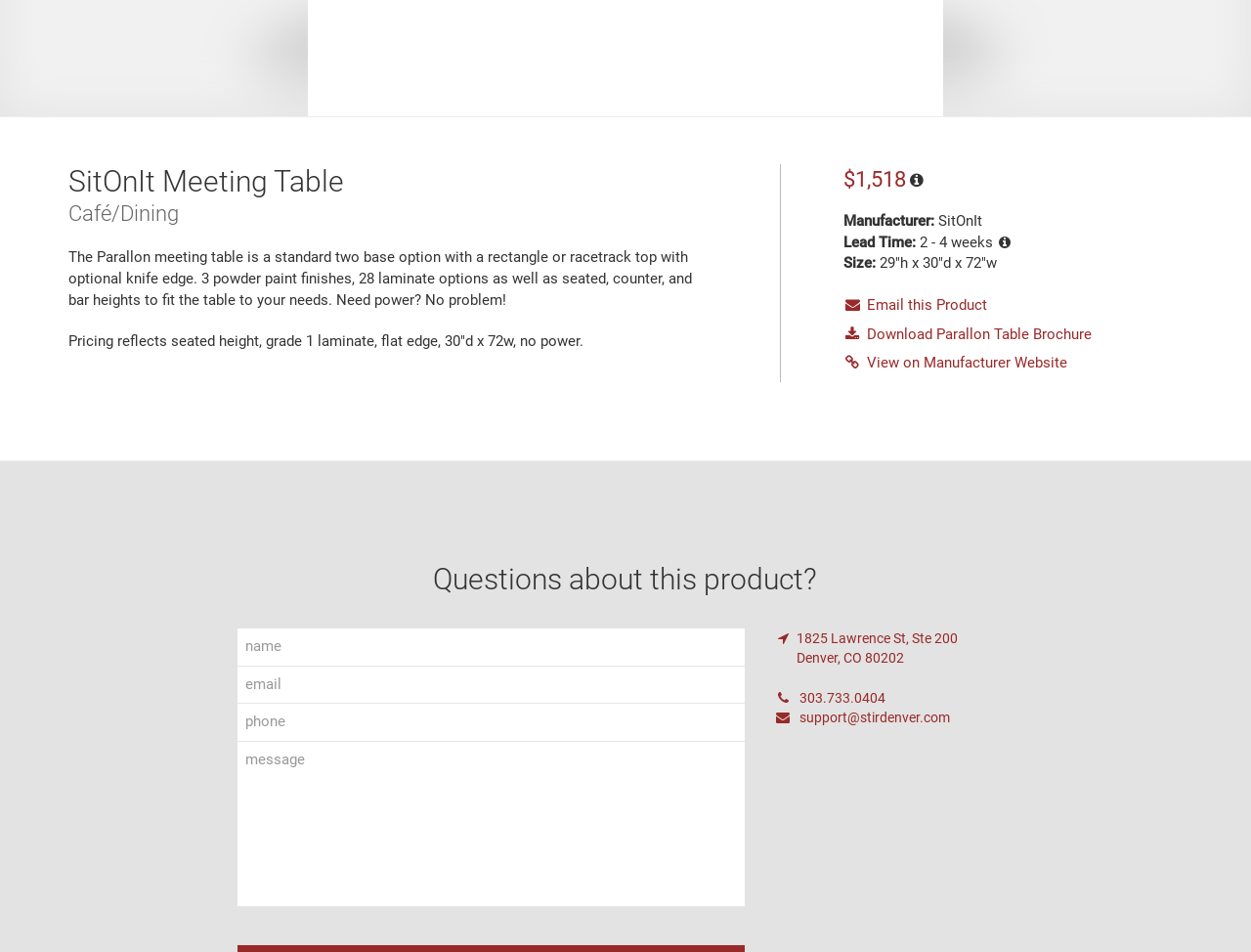Locate the bounding box of the user interface element based on this description: "name="your-name" placeholder="name"".

[0.19, 0.66, 0.595, 0.7]